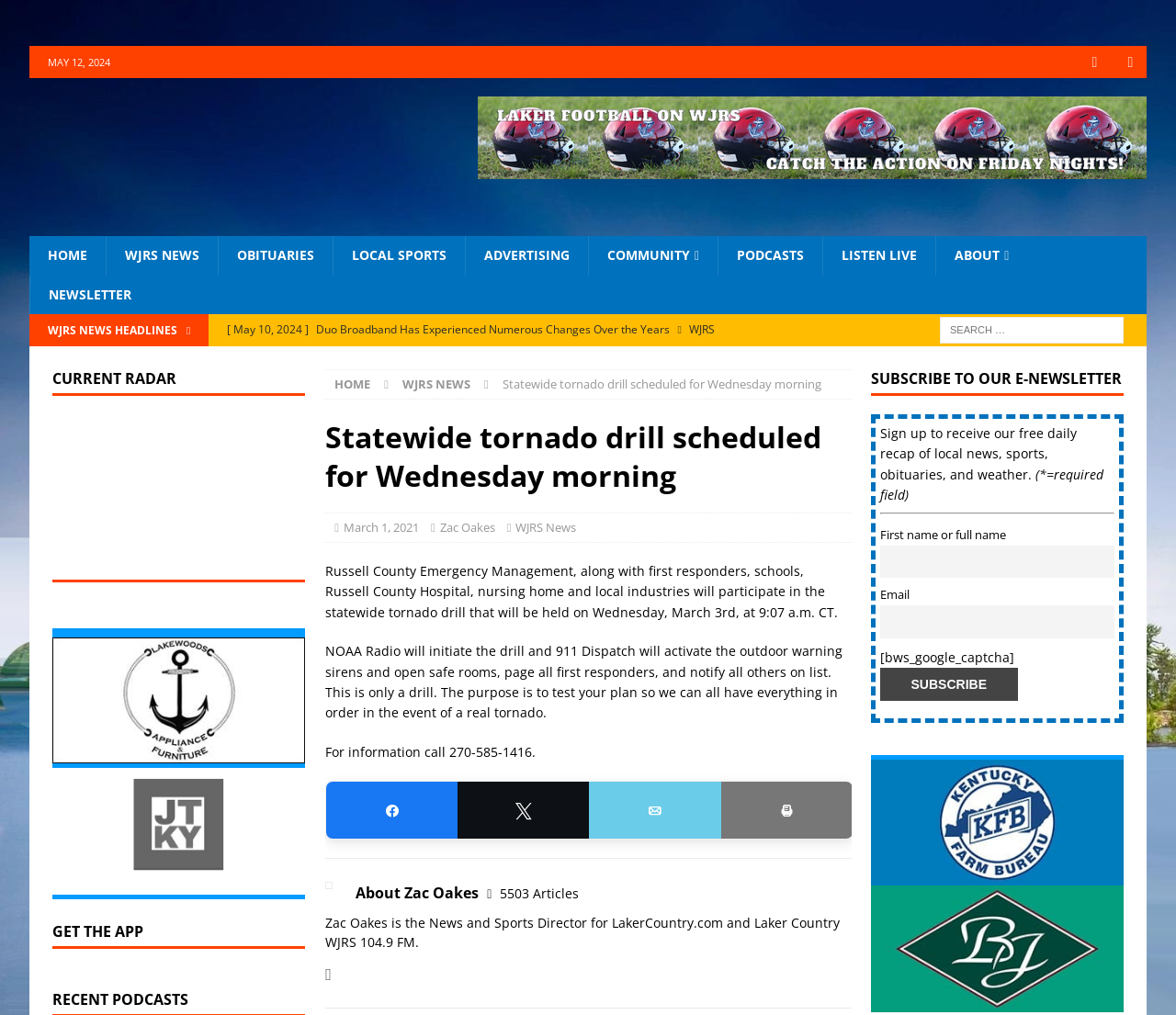Given the description "Quality and Patient Safety", determine the bounding box of the corresponding UI element.

None